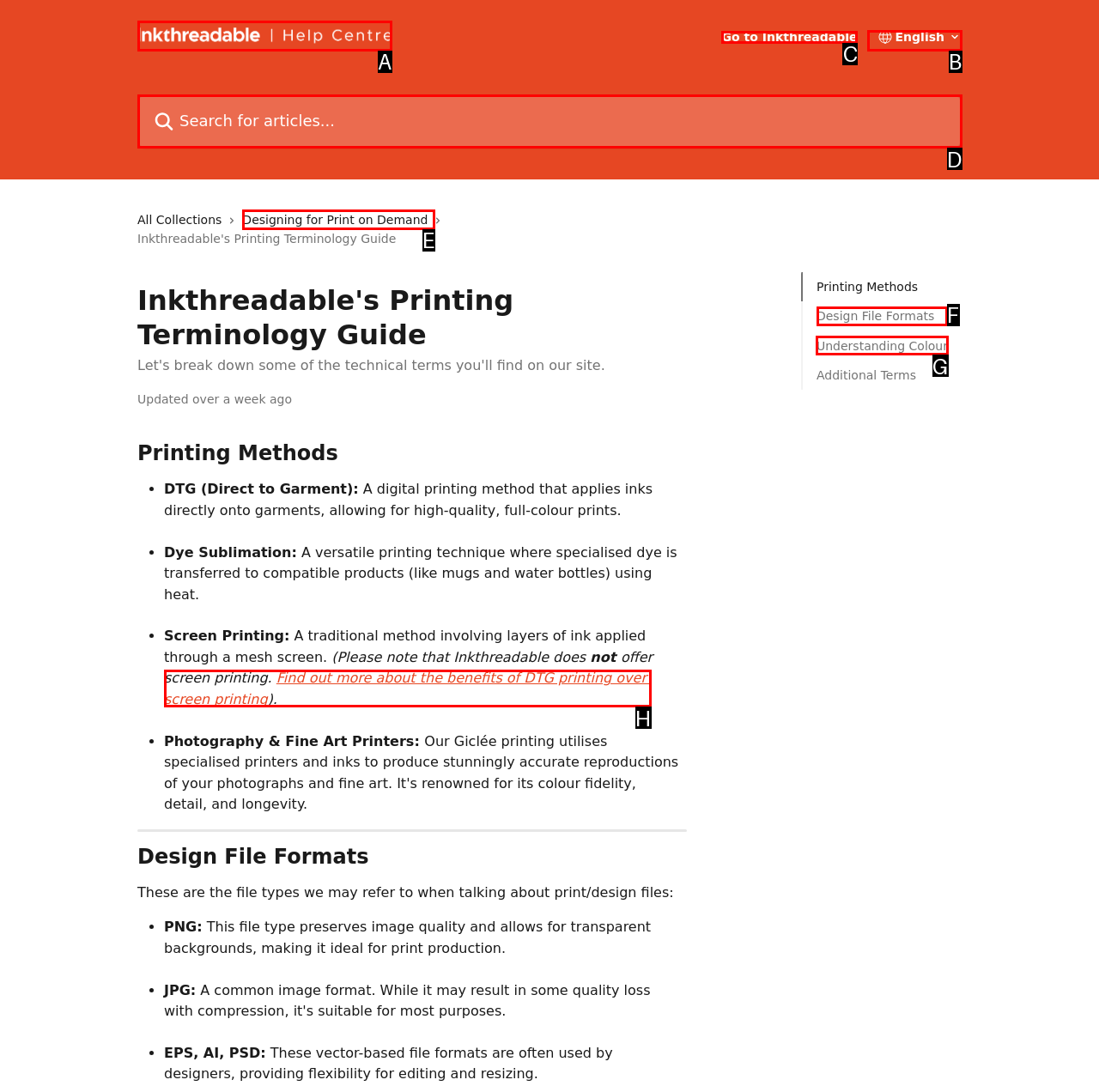Indicate the UI element to click to perform the task: Go to cart. Reply with the letter corresponding to the chosen element.

None